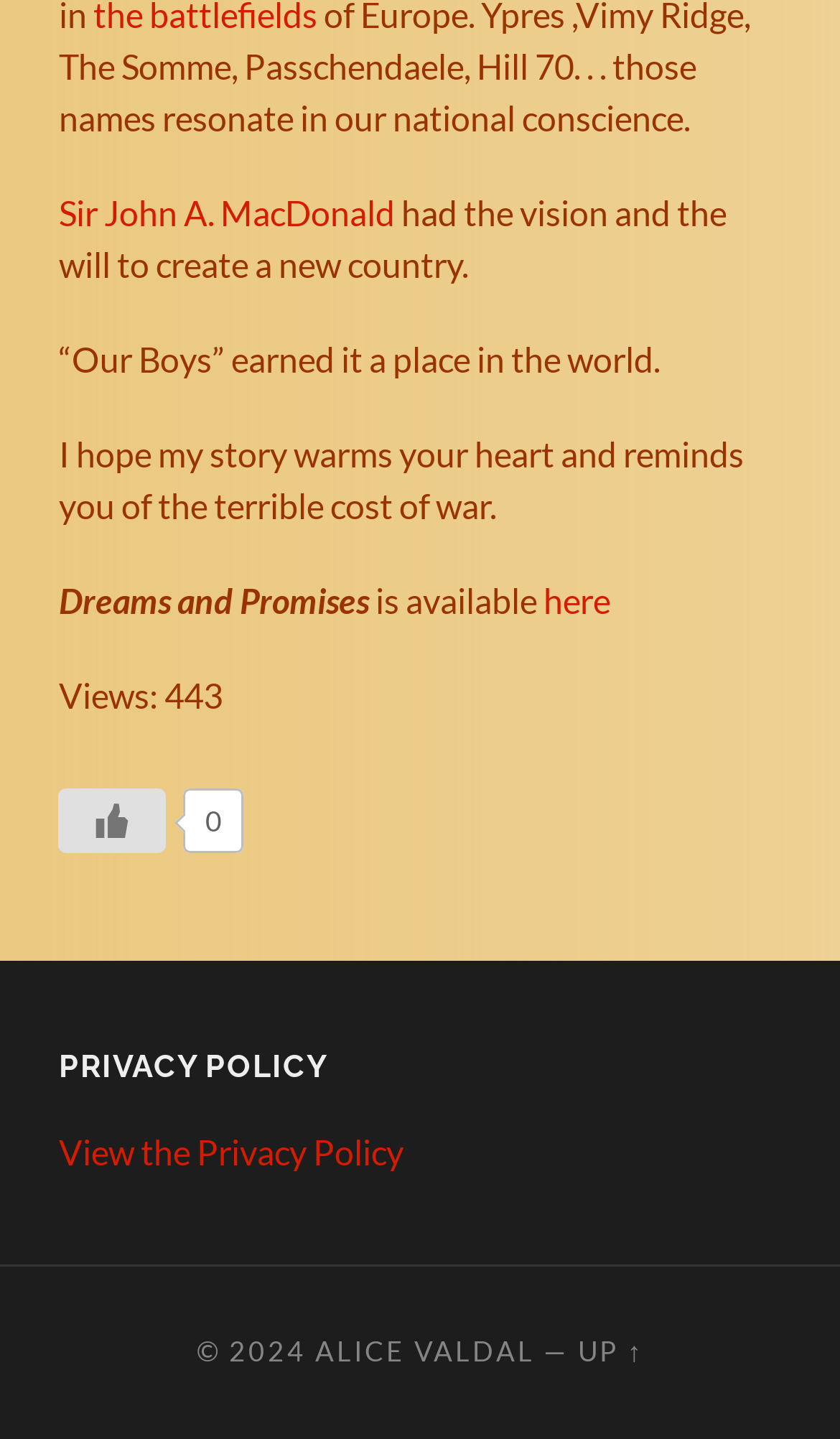Using the given element description, provide the bounding box coordinates (top-left x, top-left y, bottom-right x, bottom-right y) for the corresponding UI element in the screenshot: Up ↑

[0.688, 0.927, 0.766, 0.951]